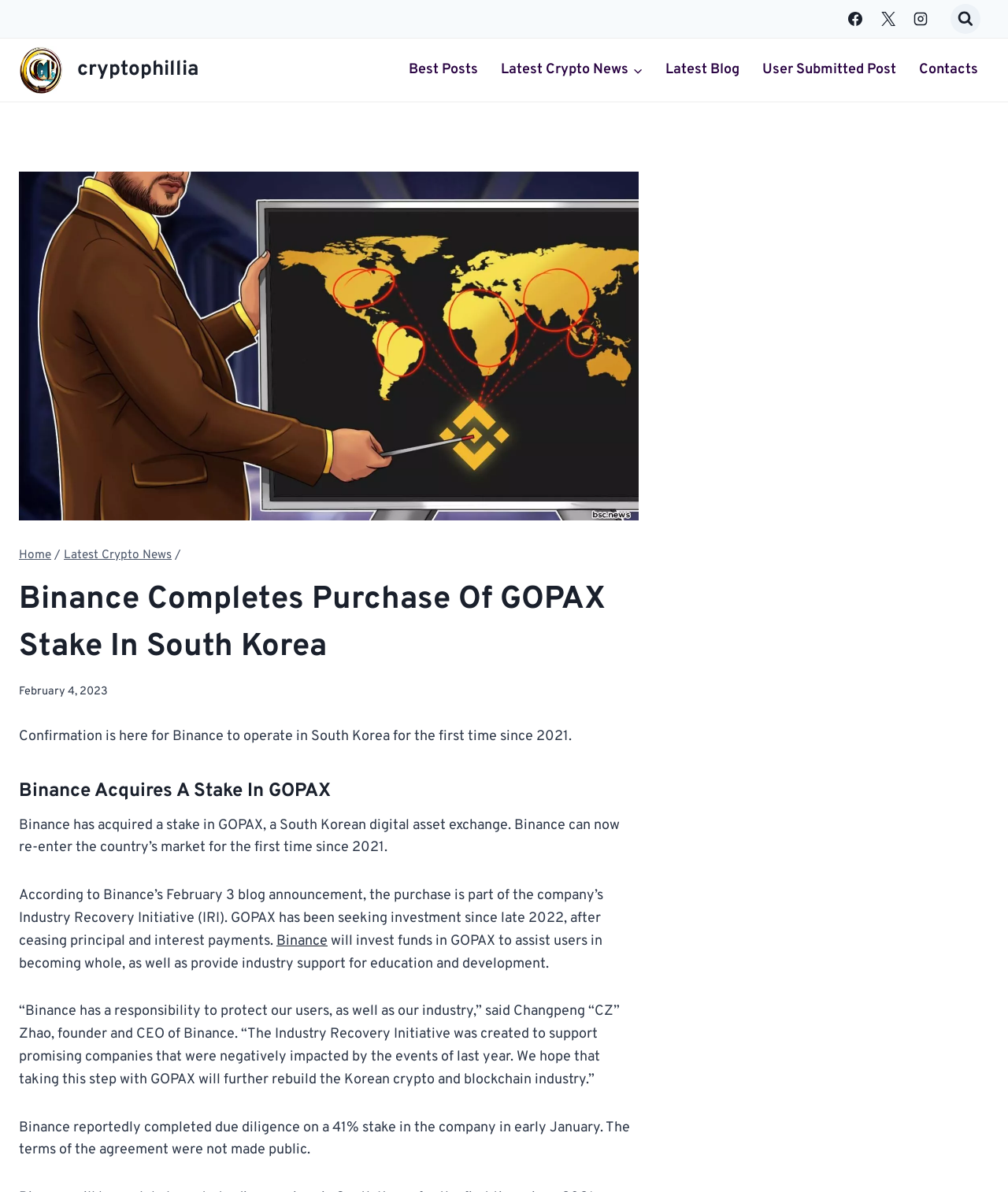Give the bounding box coordinates for the element described by: "Home".

[0.019, 0.459, 0.051, 0.472]